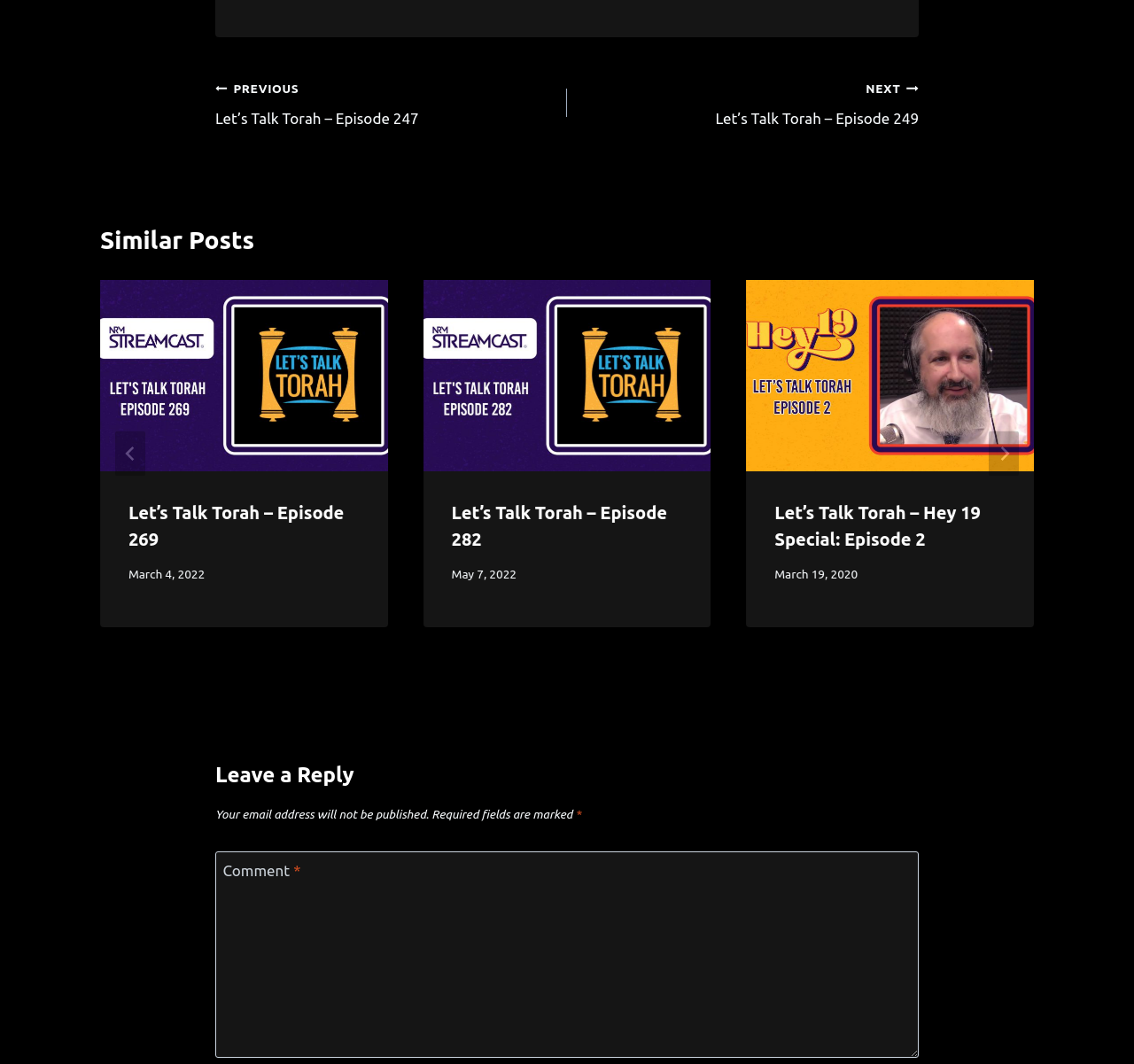Determine the bounding box coordinates for the clickable element required to fulfill the instruction: "Click the 'Leave a Reply' heading". Provide the coordinates as four float numbers between 0 and 1, i.e., [left, top, right, bottom].

[0.19, 0.714, 0.81, 0.744]